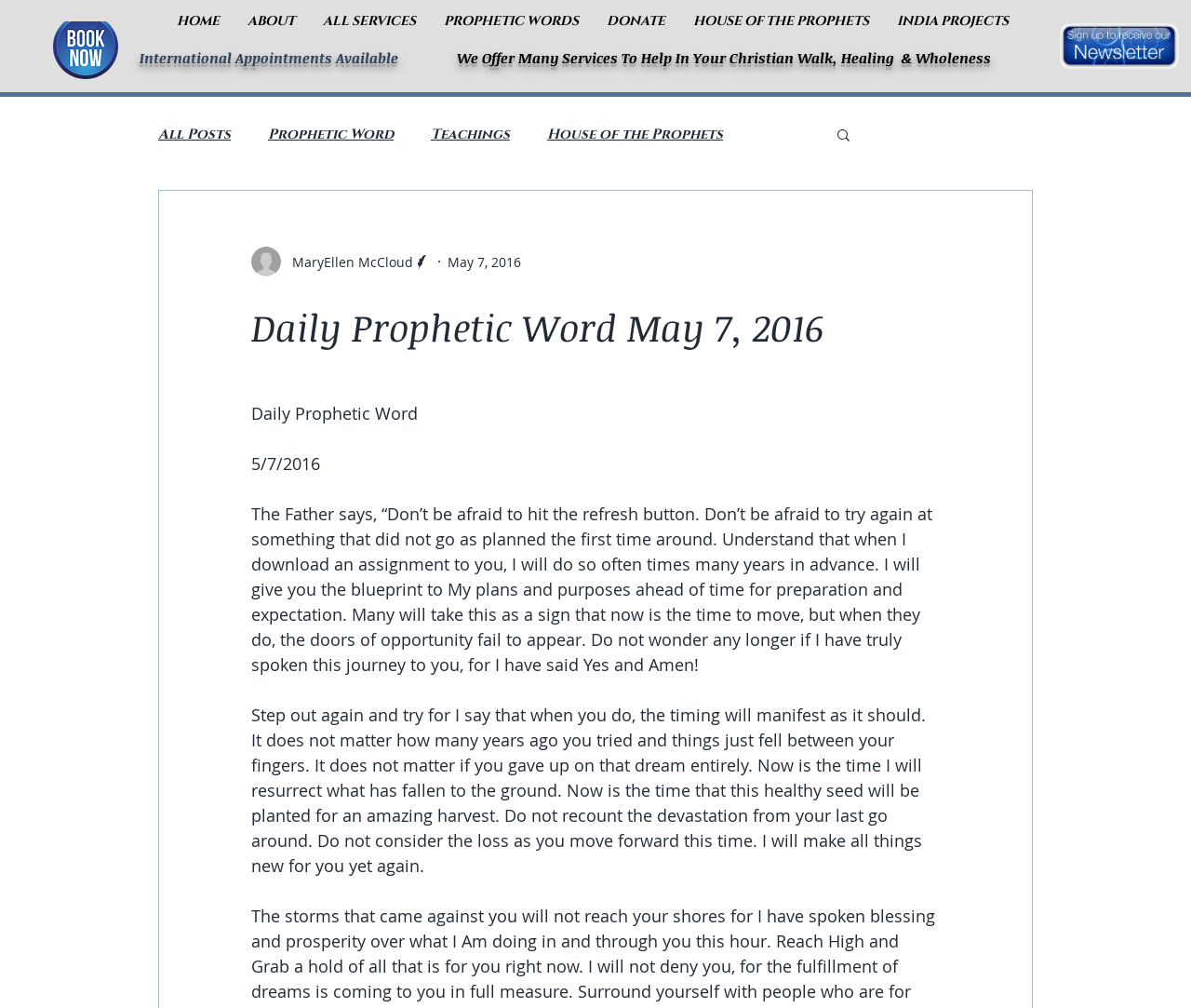Locate the bounding box coordinates of the element I should click to achieve the following instruction: "Search for a topic".

[0.701, 0.126, 0.716, 0.145]